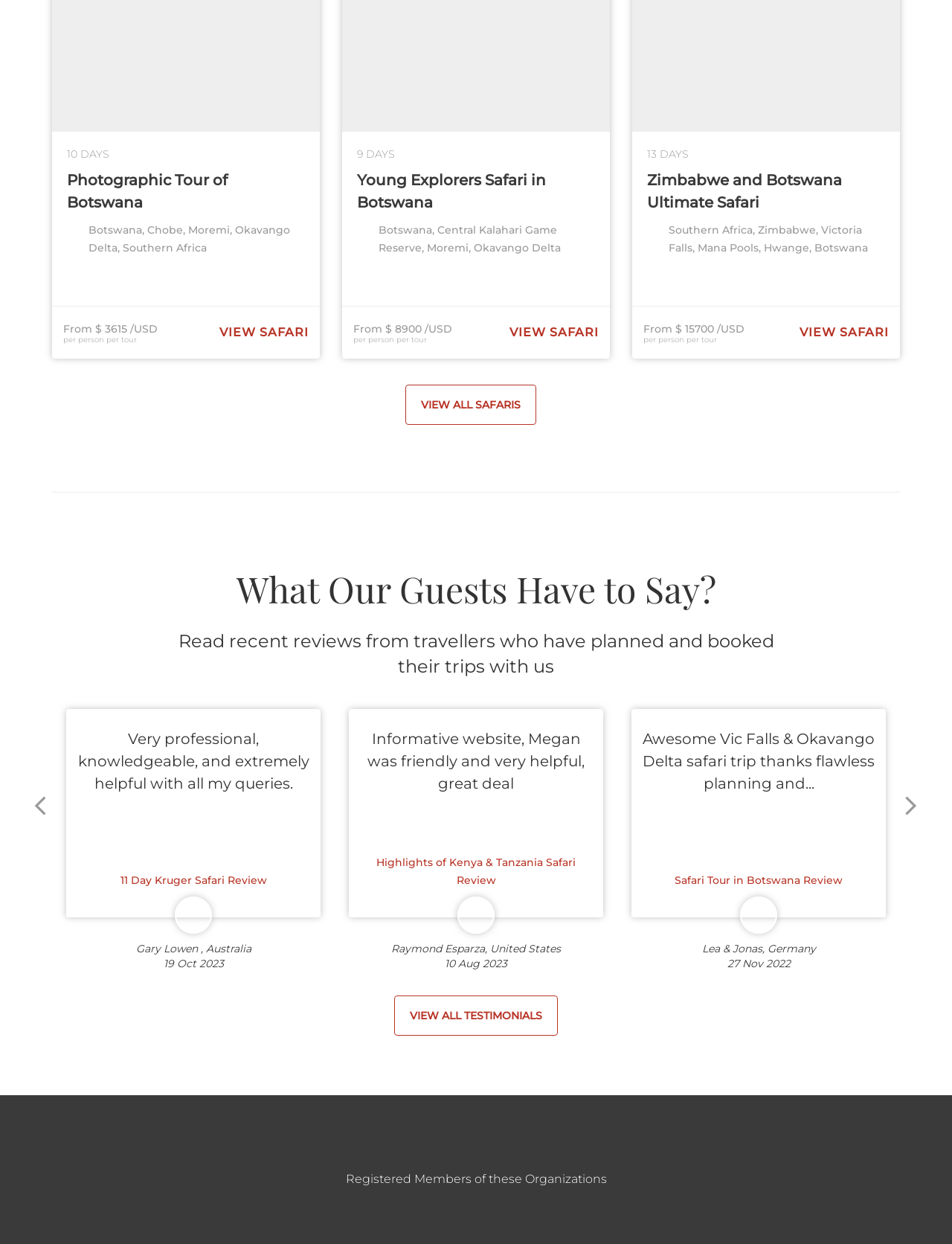How many reviews are displayed on the webpage?
Analyze the image and deliver a detailed answer to the question.

I found the answer by counting the number of generic elements that contain reviews, which are 'Very professional, knowledgeable, and extremely helpful with all my queries. 11 Day Kruger Safari Review Gary Lowen, Australia 19 Oct 2023', 'Informative website, Megan was friendly and very helpful, great deal Highlights of Kenya & Tanzania Safari Review Raymond Esparza, United States 10 Aug 2023', and 'Awesome Vic Falls & Okavango Delta safari trip thanks flawless planning and... Safari Tour in Botswana Review Lea & Jonas, Germany 27 Nov 2022'.